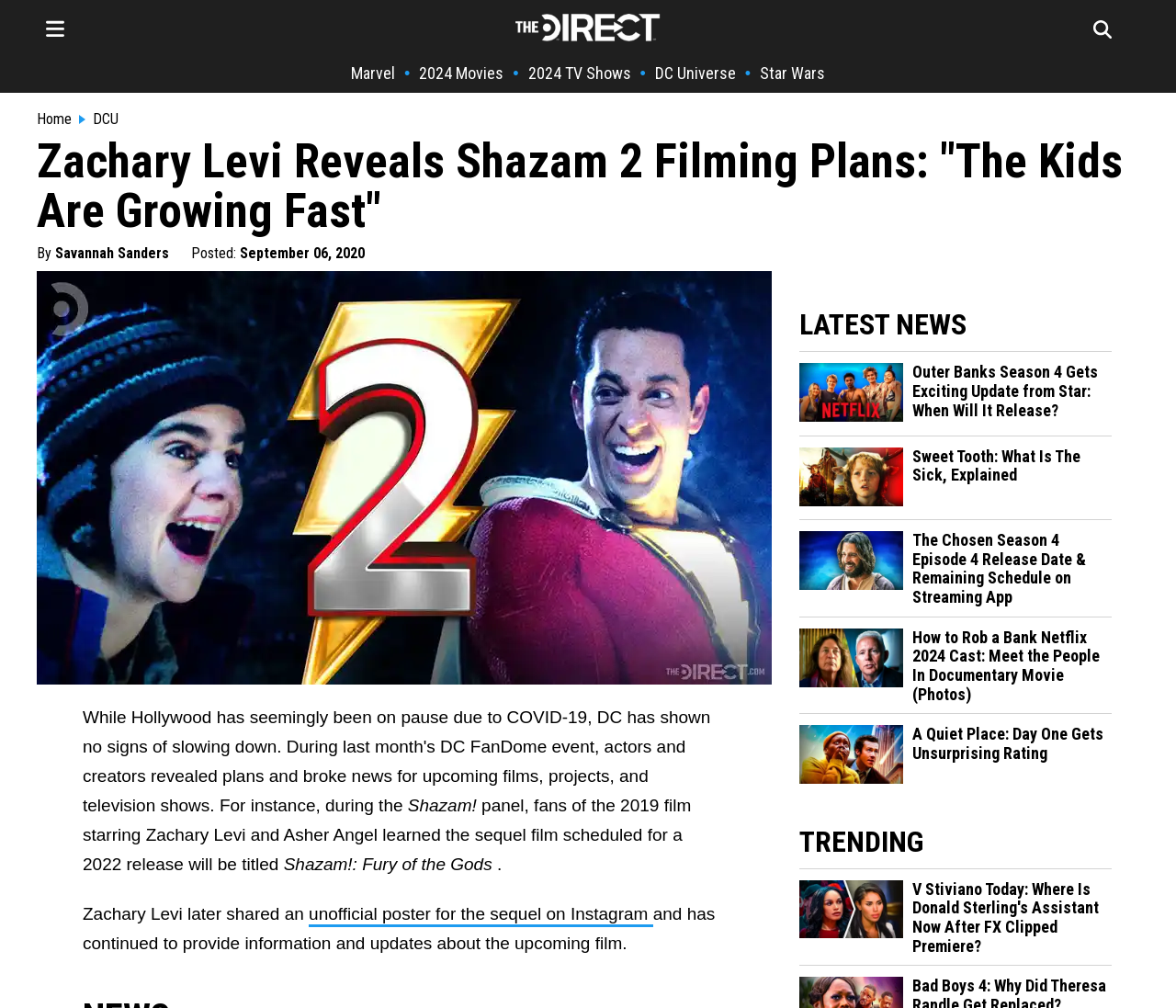Respond to the question below with a concise word or phrase:
What is the title of the Shazam! sequel?

Shazam!: Fury of the Gods